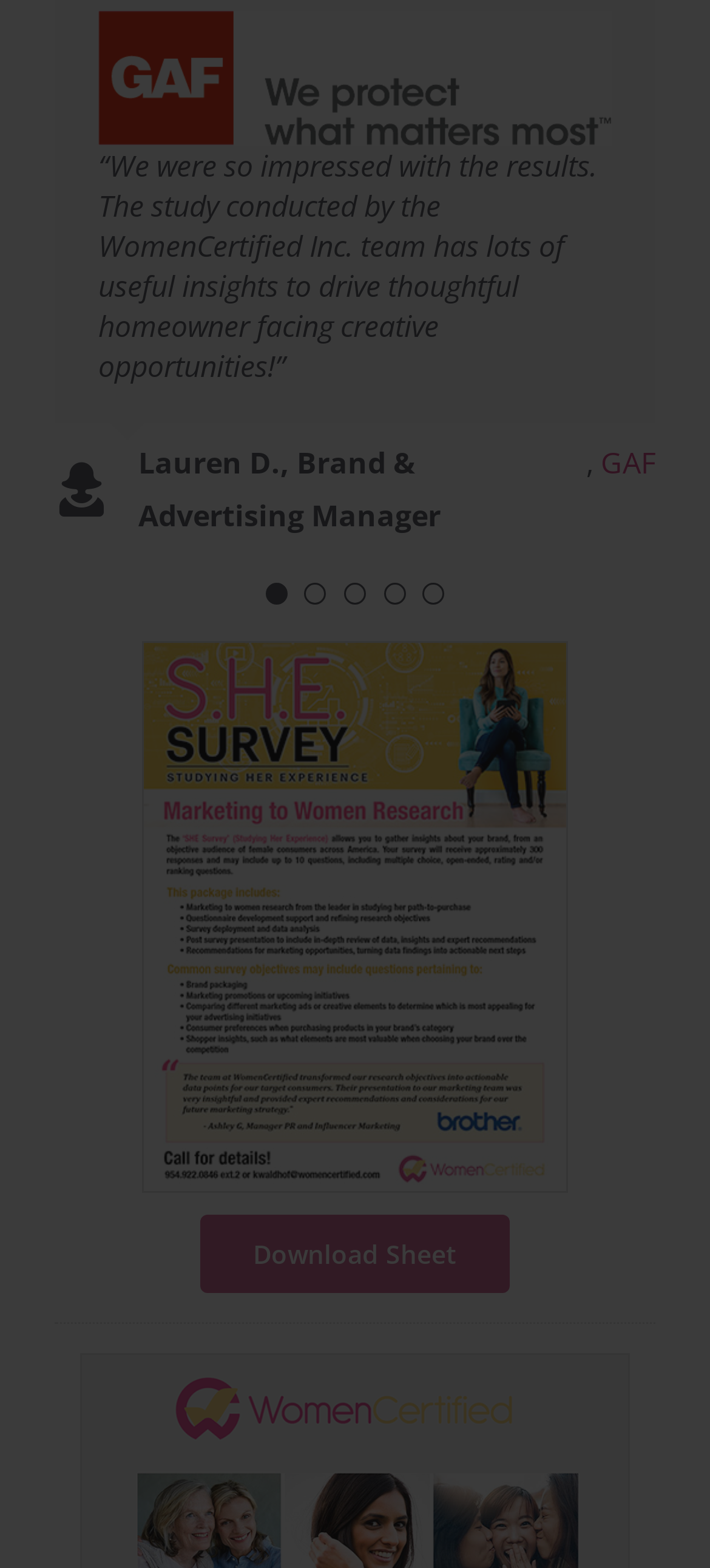Can you find the bounding box coordinates for the UI element given this description: "Solar Panel Photovoltaic System"? Provide the coordinates as four float numbers between 0 and 1: [left, top, right, bottom].

None